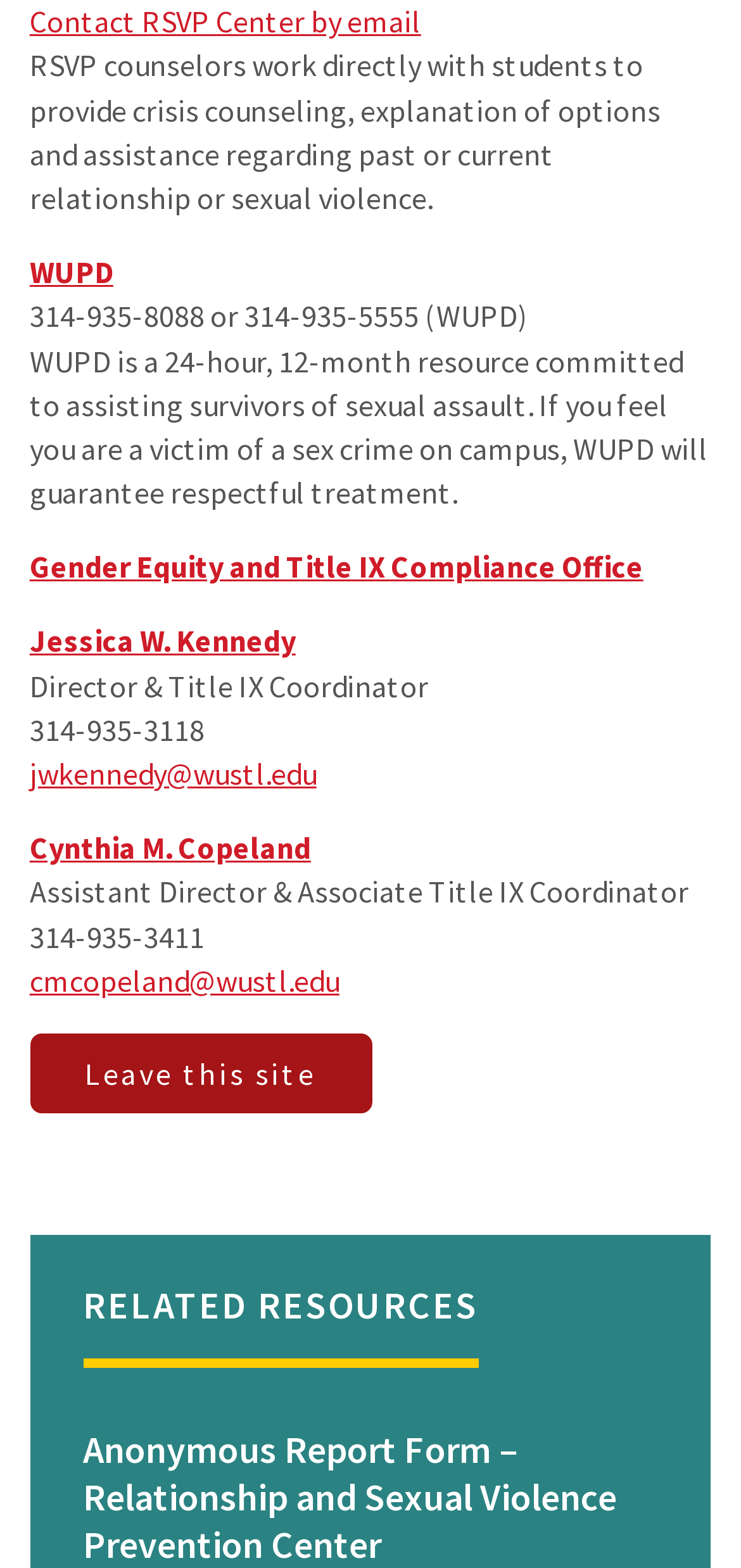How many links are there under RELATED RESOURCES?
Look at the webpage screenshot and answer the question with a detailed explanation.

I found the number of links under RELATED RESOURCES by looking at the heading element with the text 'RELATED RESOURCES' which is located at the coordinates [0.112, 0.817, 0.645, 0.872]. There is only one link element with the text 'Anonymous Report Form – Relationship and Sexual Violence Prevention Center' located at the coordinates [0.112, 0.909, 0.832, 1.0] under this heading.